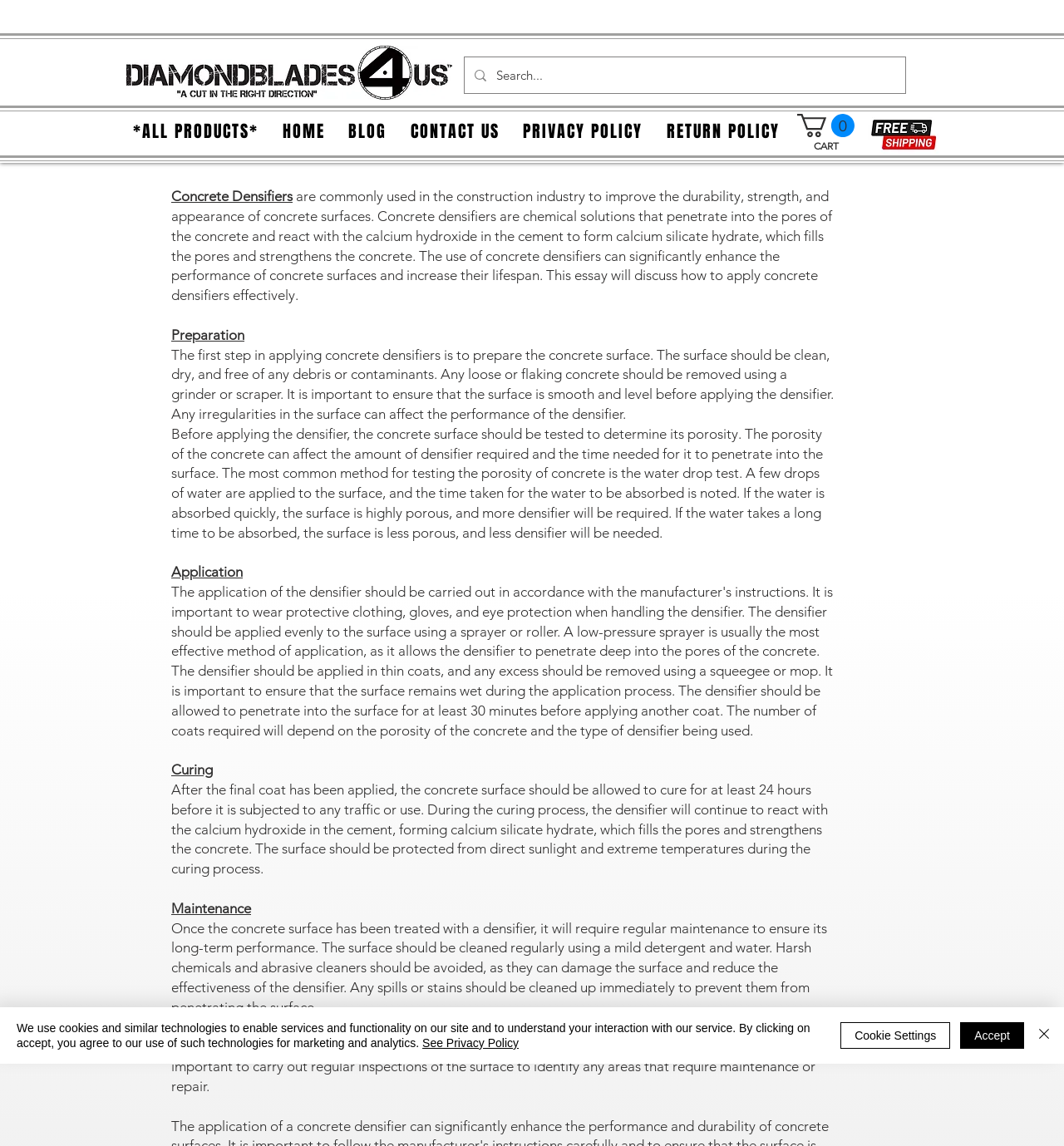Identify the bounding box coordinates of the HTML element based on this description: "Cookie Settings".

[0.79, 0.892, 0.893, 0.915]